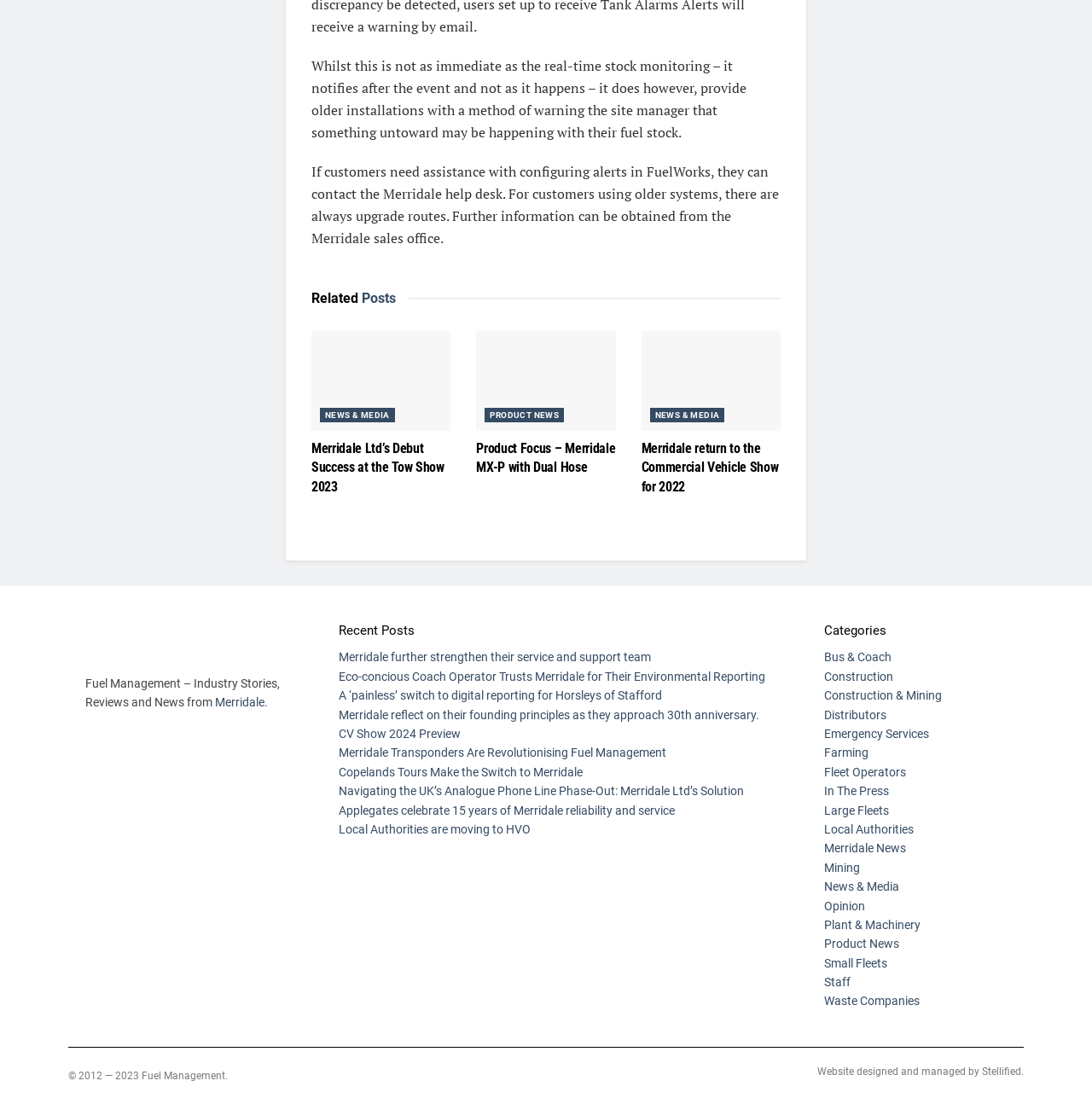Please identify the bounding box coordinates of the clickable area that will fulfill the following instruction: "Click on 'Merridale Ltd's Debut Success at the Tow Show 2023'". The coordinates should be in the format of four float numbers between 0 and 1, i.e., [left, top, right, bottom].

[0.285, 0.3, 0.413, 0.39]